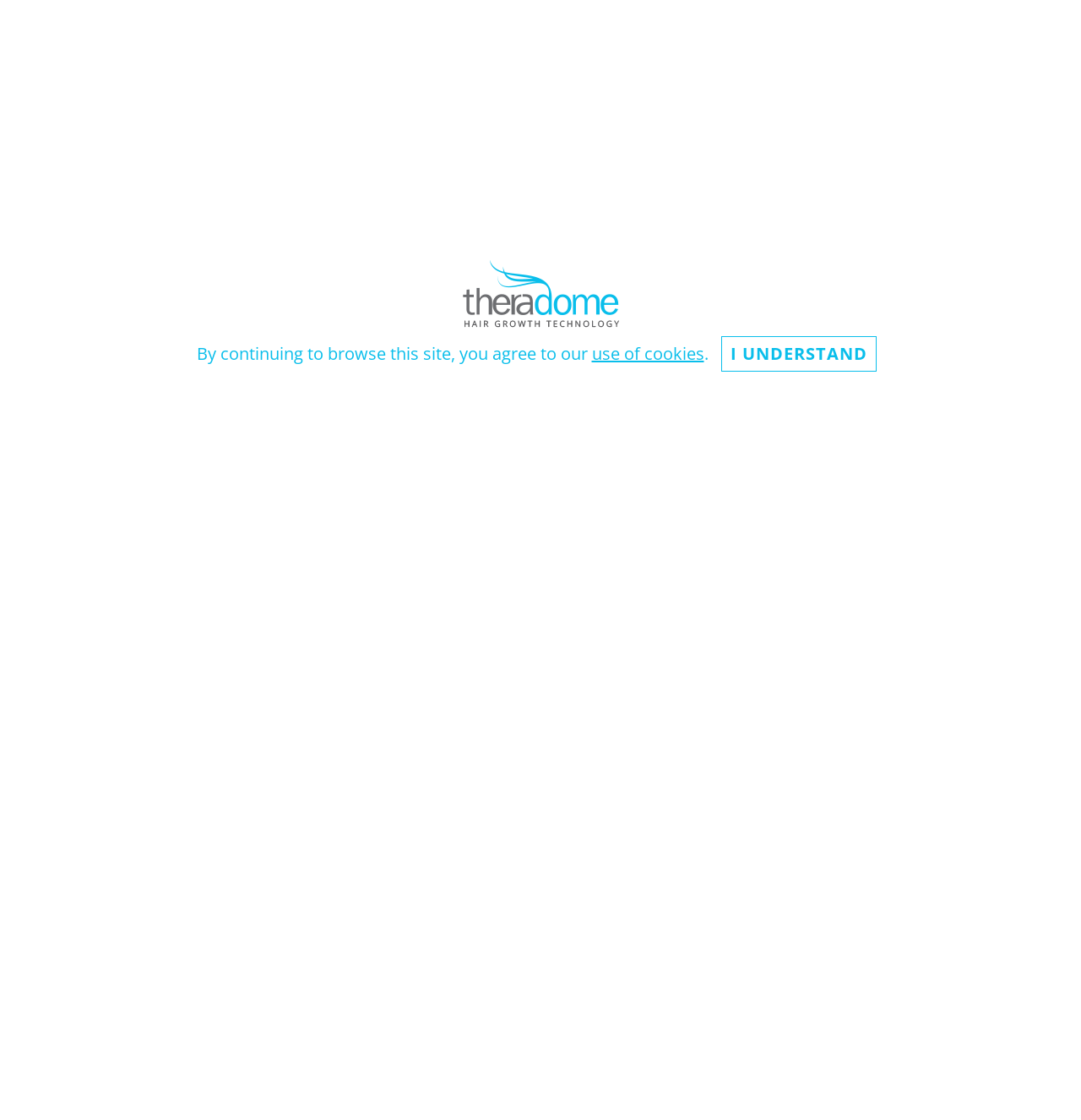Determine the bounding box coordinates of the region that needs to be clicked to achieve the task: "Switch to the English language".

[0.855, 0.056, 0.87, 0.082]